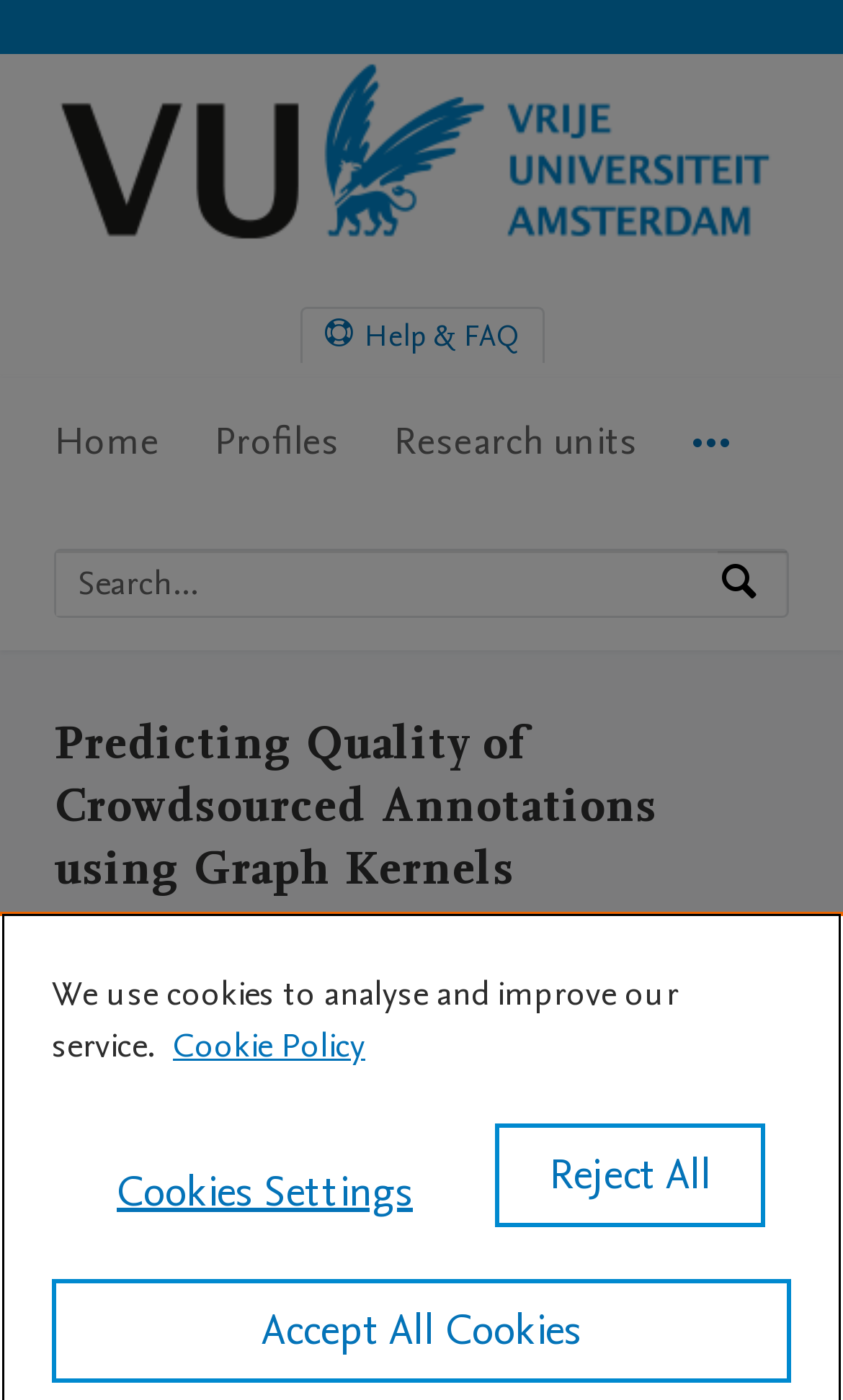How many menu items are in the main navigation?
Please answer the question with a detailed and comprehensive explanation.

I counted the menu items in the main navigation section, which are 'Home', 'Profiles', 'Research units', and 'More navigation options'. Therefore, there are 4 menu items.